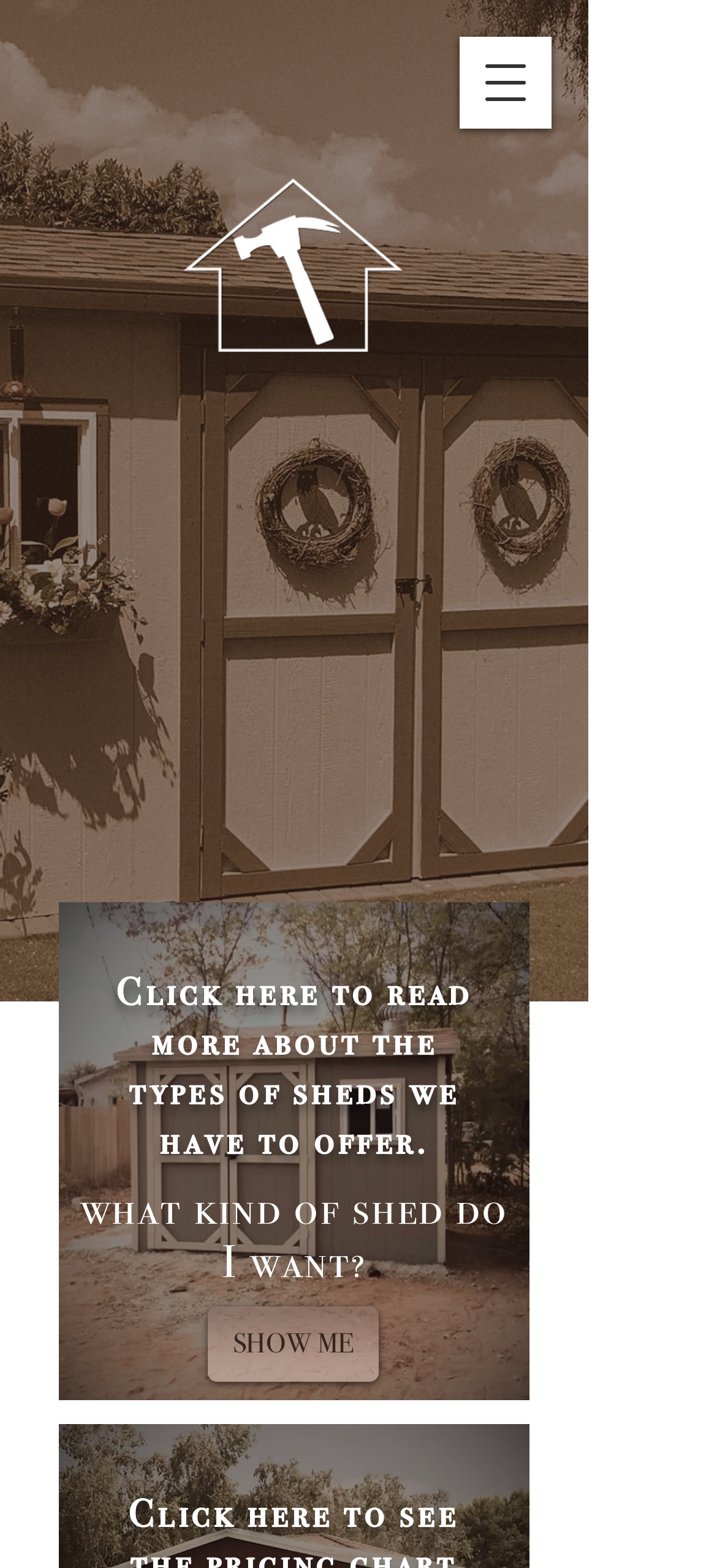What is the call-to-action for learning more about shed types?
Please use the visual content to give a single word or phrase answer.

SHOW ME